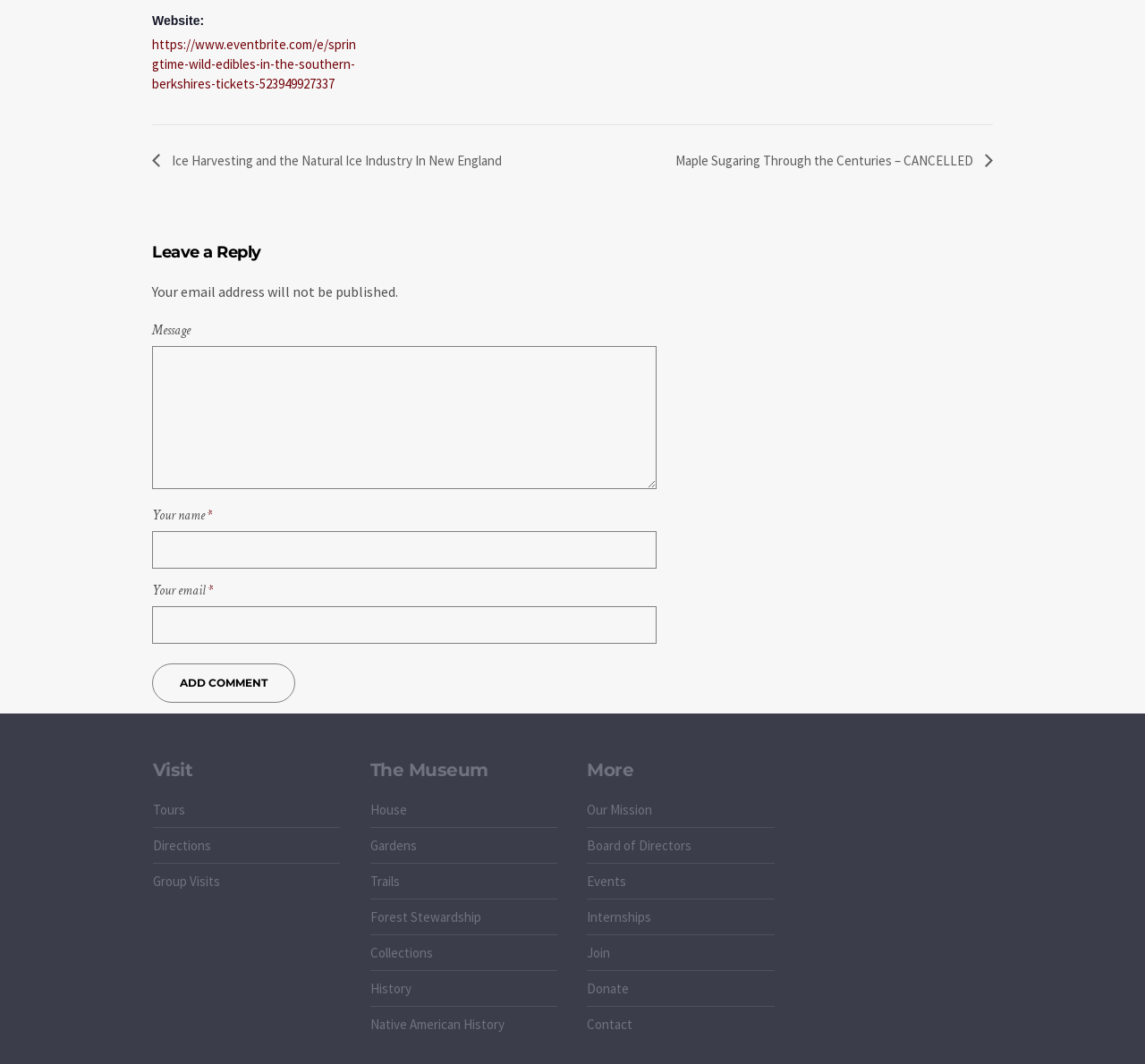Pinpoint the bounding box coordinates of the area that must be clicked to complete this instruction: "Leave a comment".

[0.133, 0.226, 0.867, 0.248]